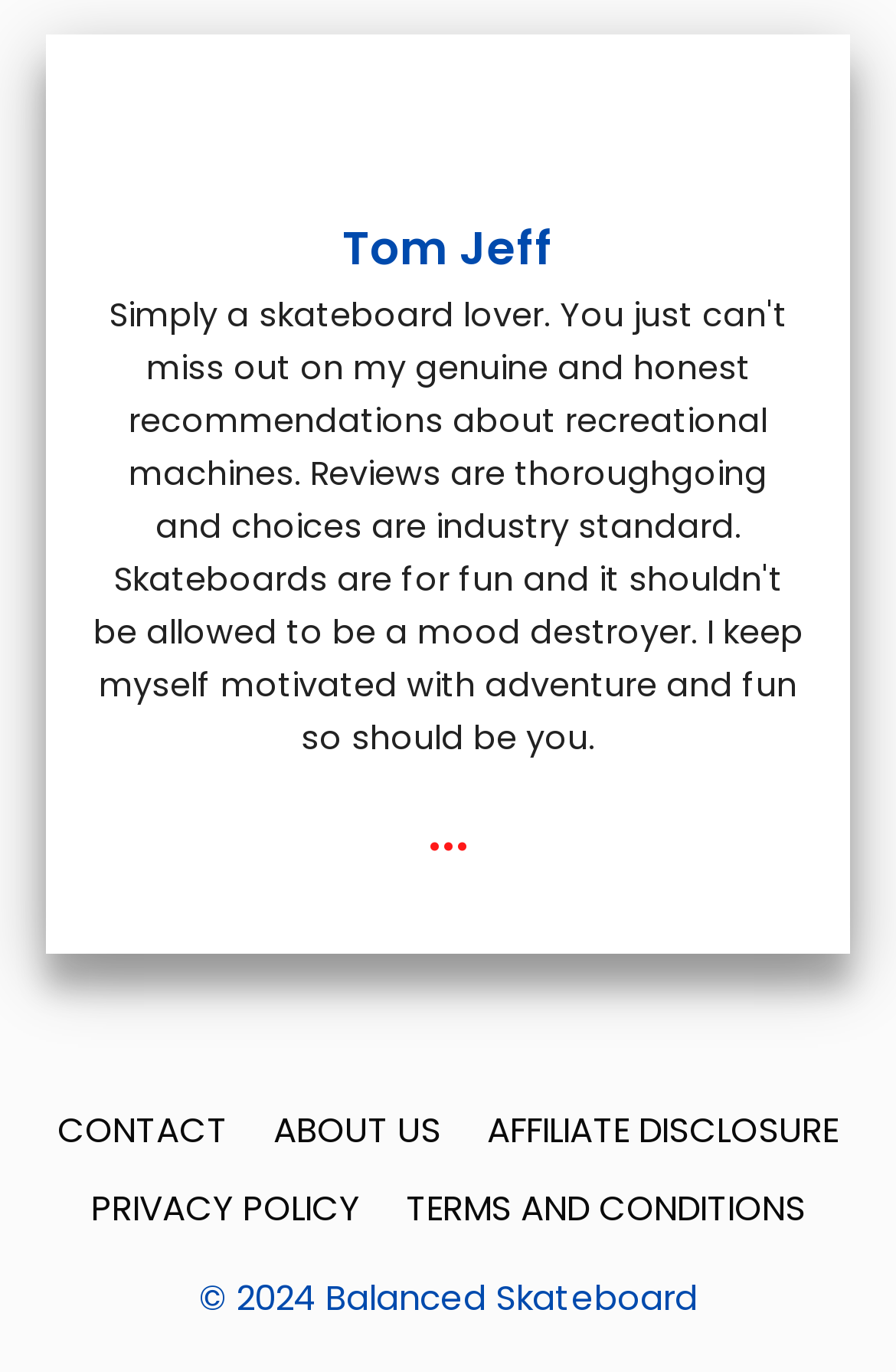How many links are in the footer section?
Please provide a full and detailed response to the question.

The footer section has five links: 'CONTACT', 'ABOUT US', 'AFFILIATE DISCLOSURE', 'PRIVACY POLICY', and 'TERMS AND CONDITIONS'. These links are located within the complementary element with a bounding box of [0.026, 0.795, 0.974, 0.909].